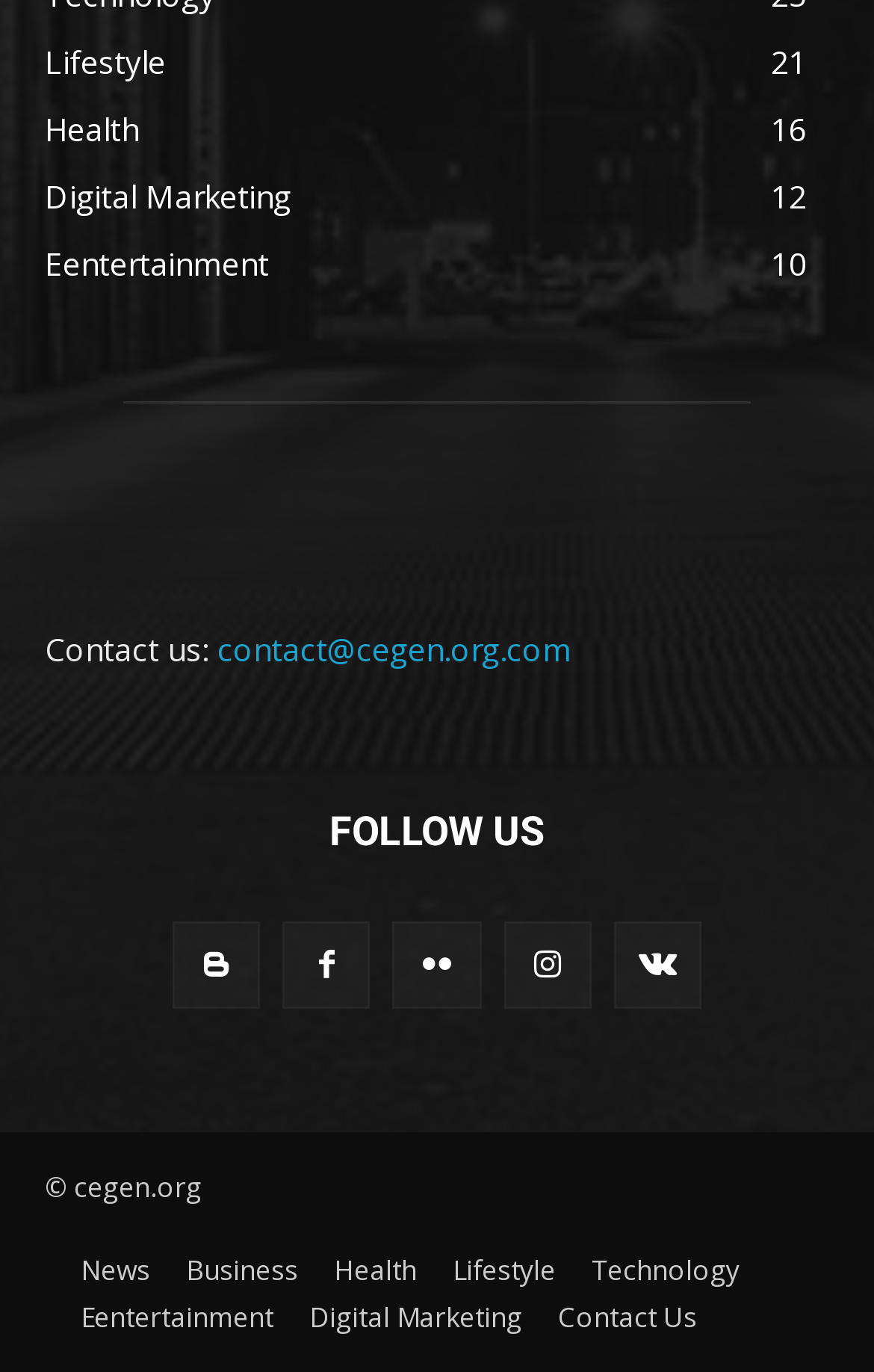Please use the details from the image to answer the following question comprehensively:
How many main sections are there in the webpage?

By examining the webpage structure, I can see that there are three main sections: the top menu, the main content area, and the footer area.